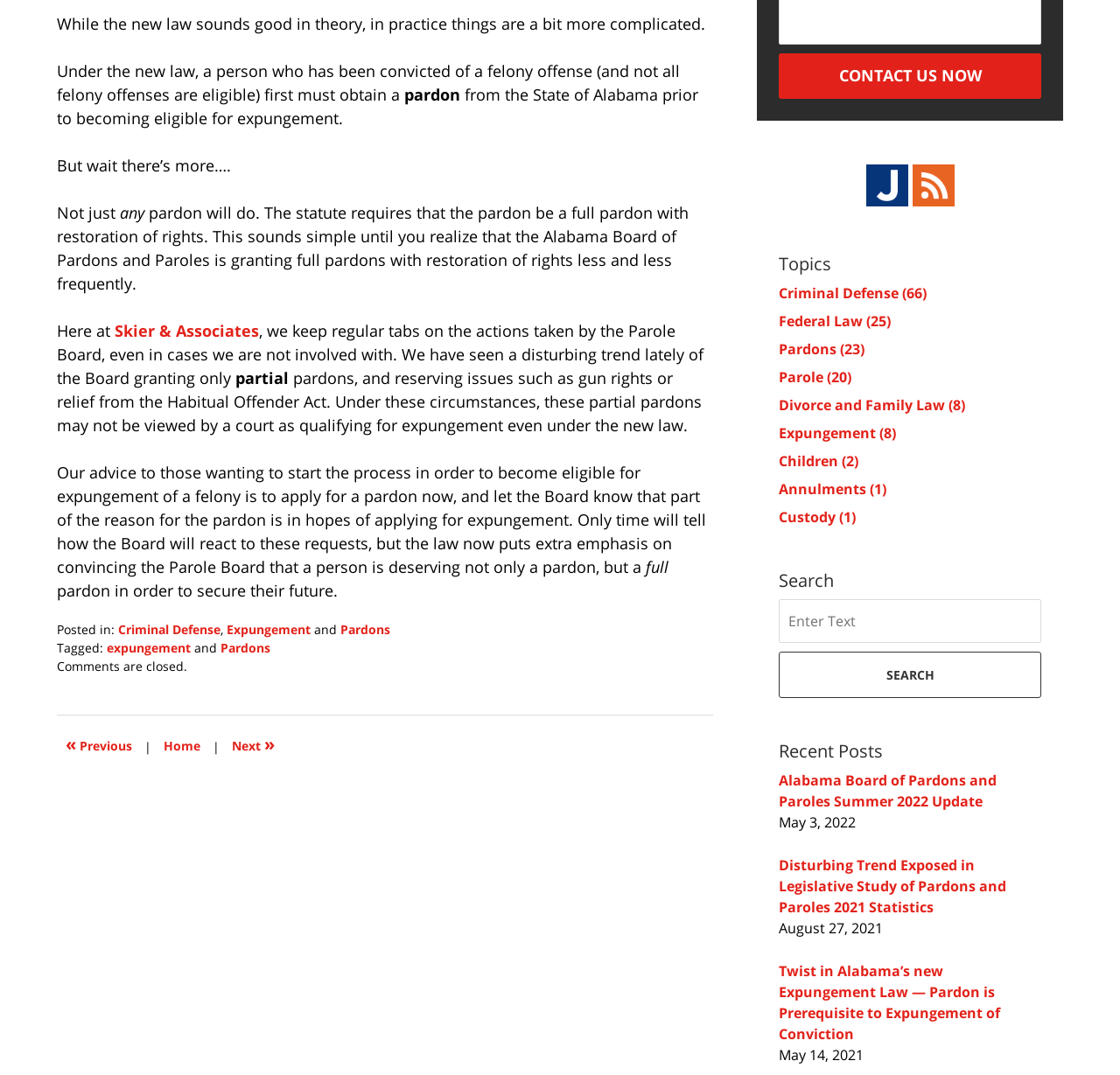Based on the element description Criminal Defense (66), identify the bounding box coordinates for the UI element. The coordinates should be in the format (top-left x, top-left y, bottom-right x, bottom-right y) and within the 0 to 1 range.

[0.695, 0.263, 0.827, 0.281]